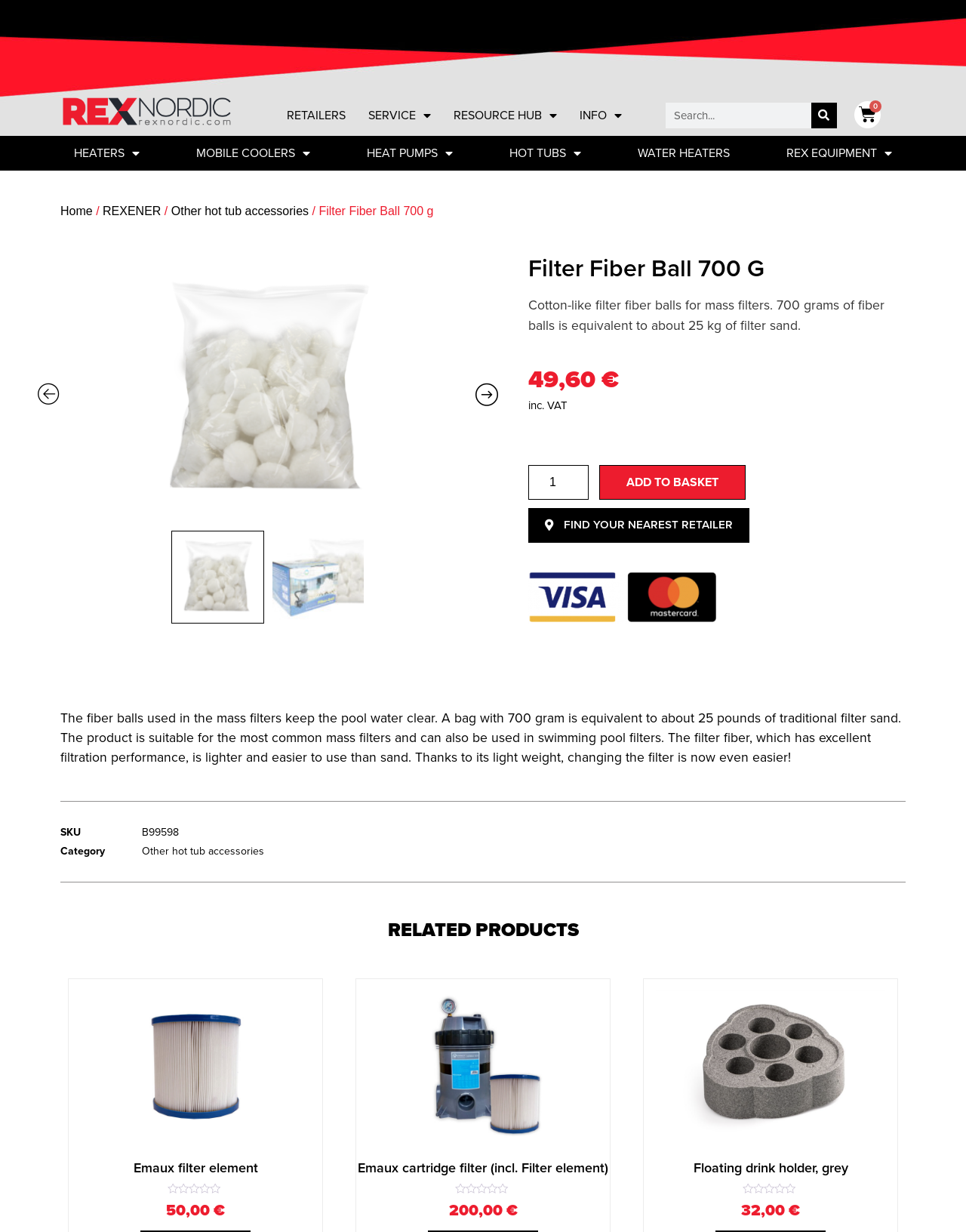Please identify the bounding box coordinates of the region to click in order to complete the given instruction: "Find nearest retailer". The coordinates should be four float numbers between 0 and 1, i.e., [left, top, right, bottom].

[0.547, 0.412, 0.776, 0.441]